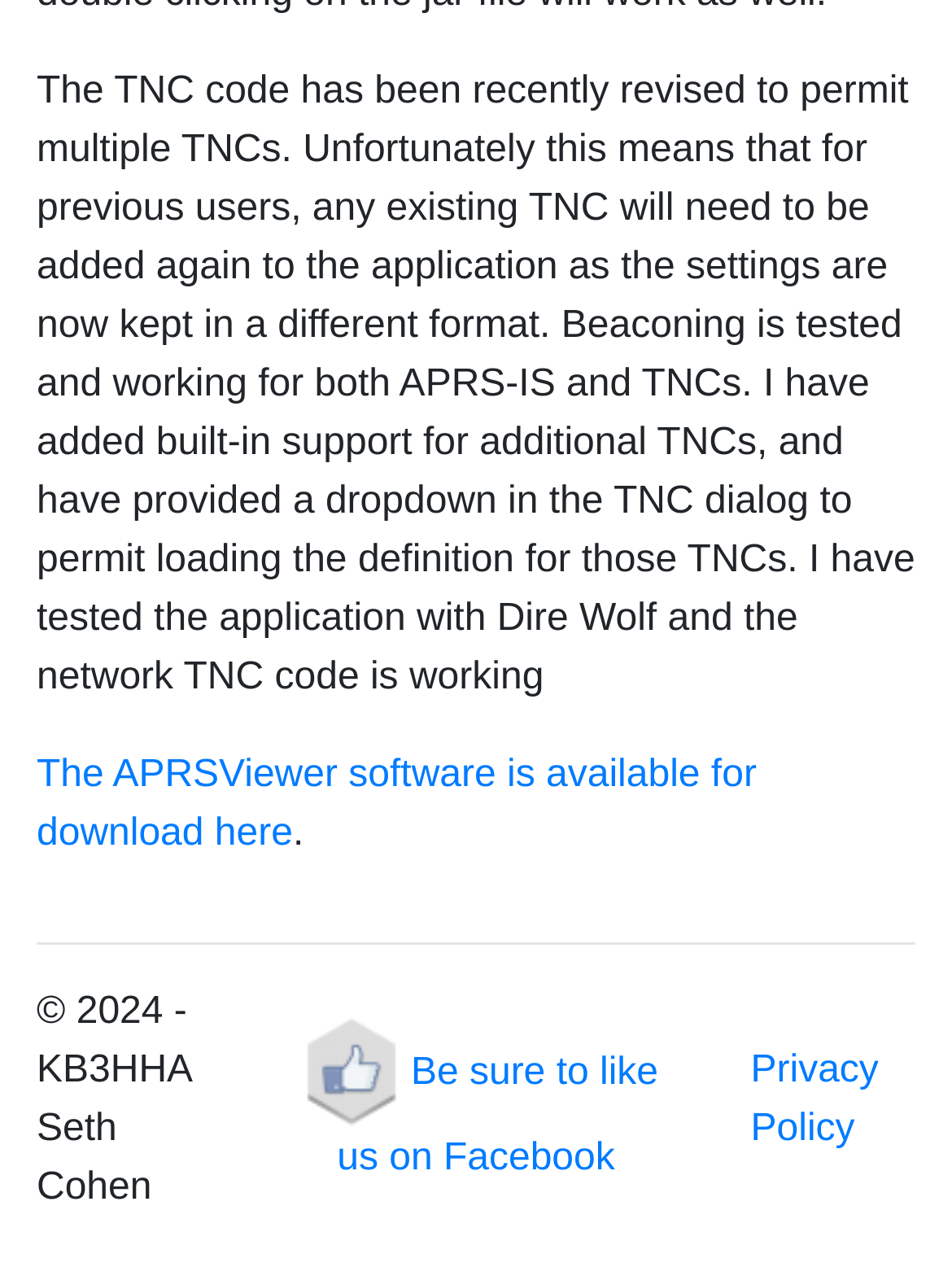Answer this question in one word or a short phrase: Who is the author of the webpage?

Seth Cohen